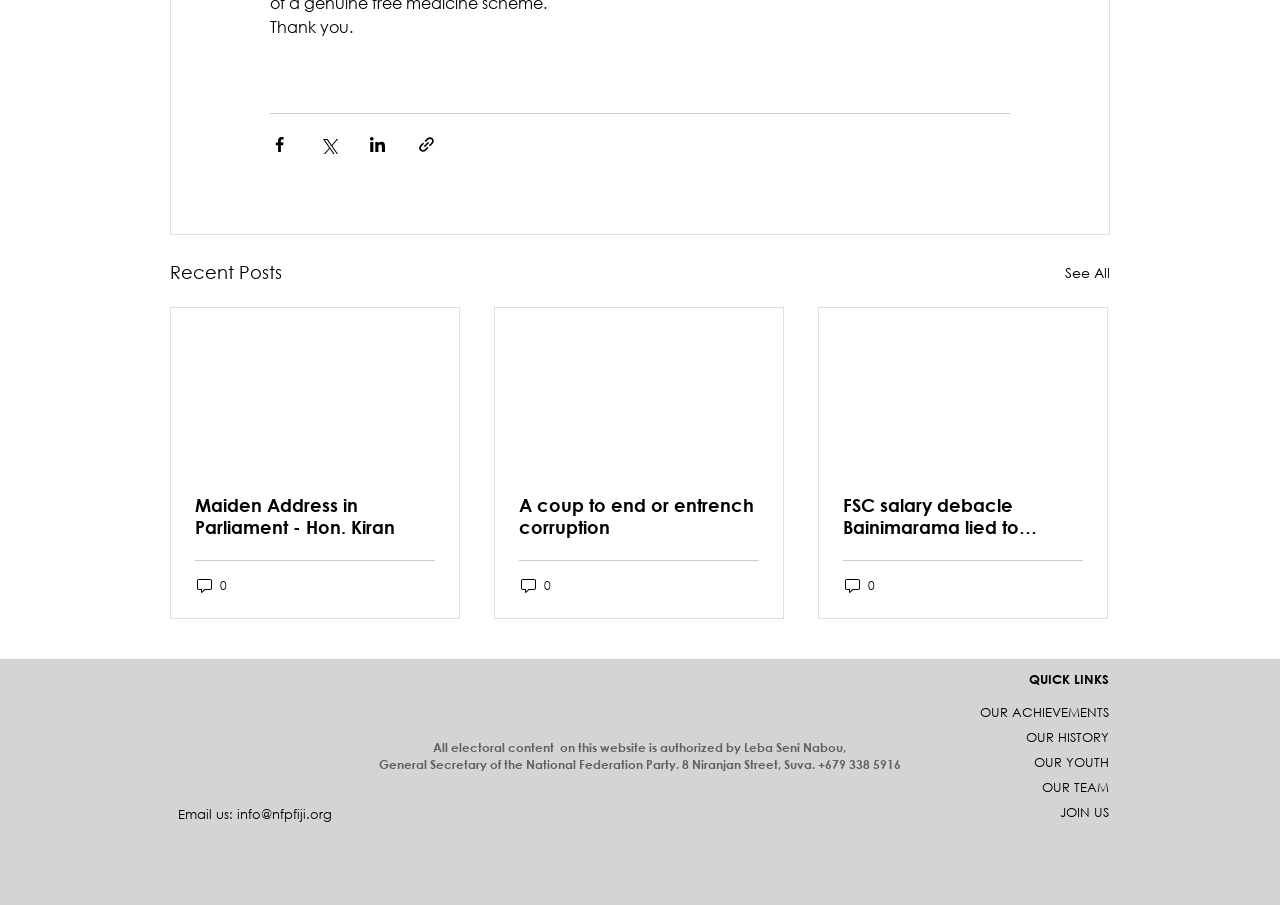What is the category of the articles on this webpage?
Please give a detailed and elaborate answer to the question.

The articles on this webpage are categorized as 'Recent Posts', as indicated by the heading 'Recent Posts' above the articles.